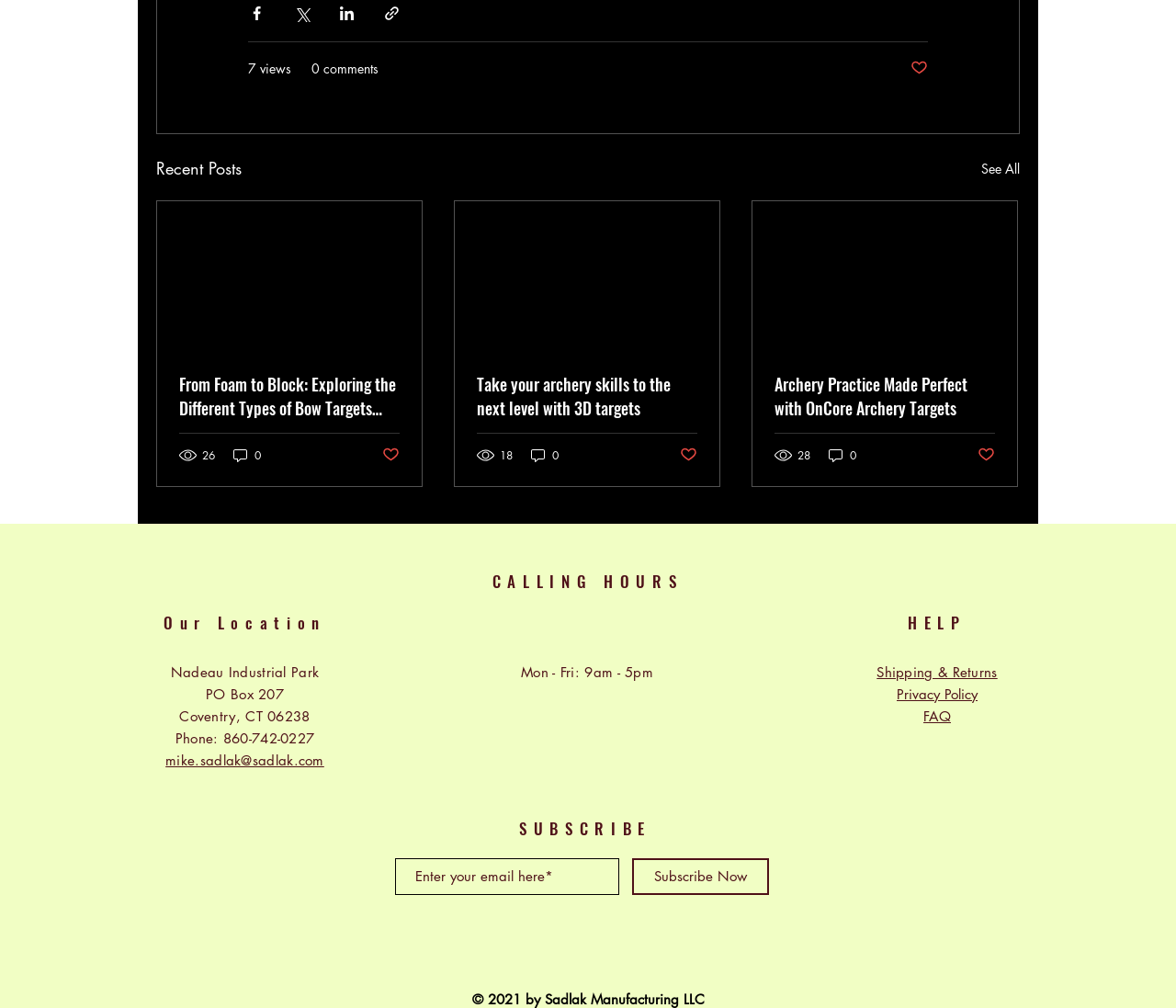Please locate the bounding box coordinates of the element that should be clicked to complete the given instruction: "Follow the 'Living Gossip' link".

None